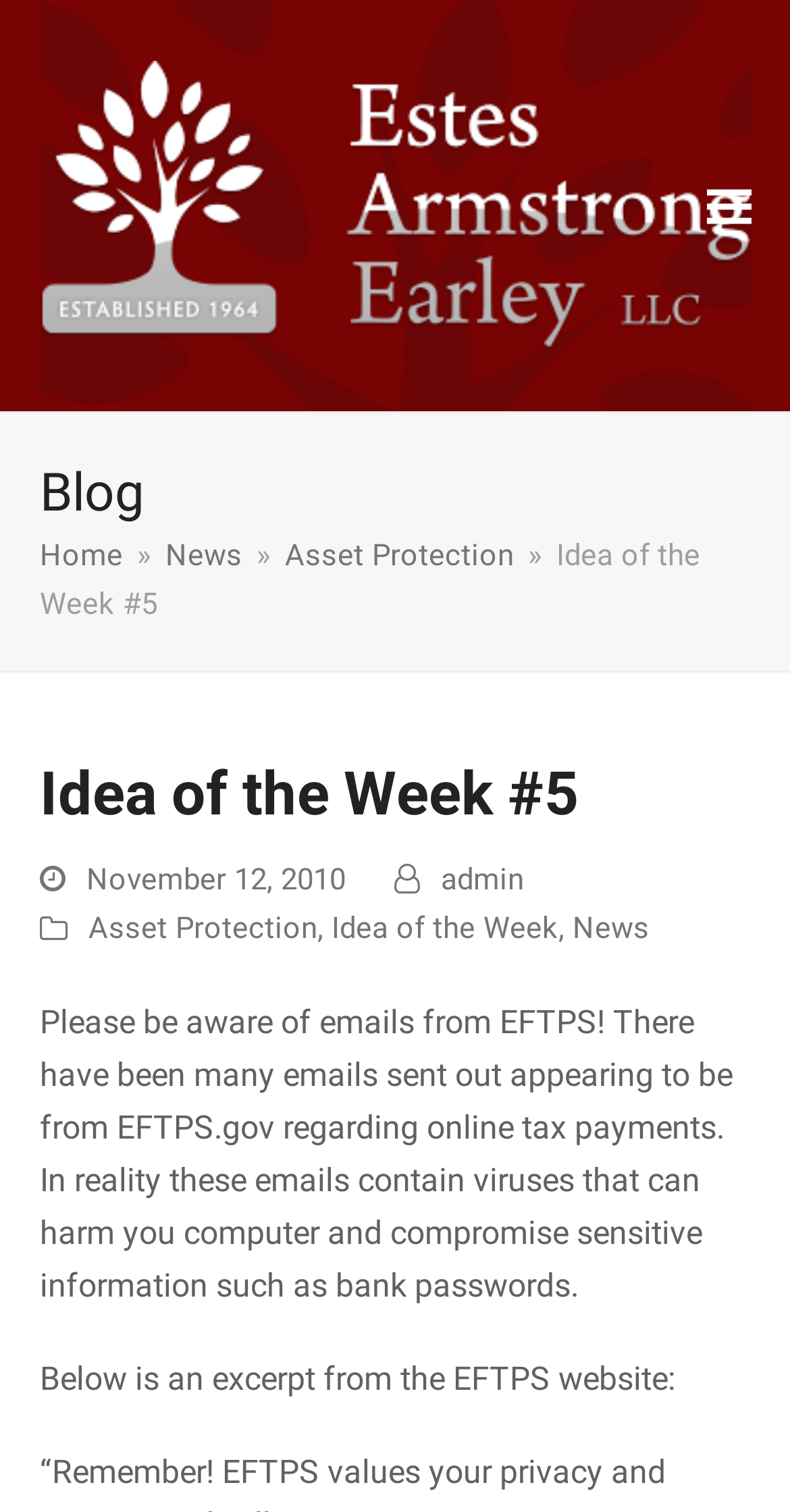Determine the bounding box for the UI element described here: "aria-label="Toggle mobile menu"".

[0.894, 0.125, 0.95, 0.148]